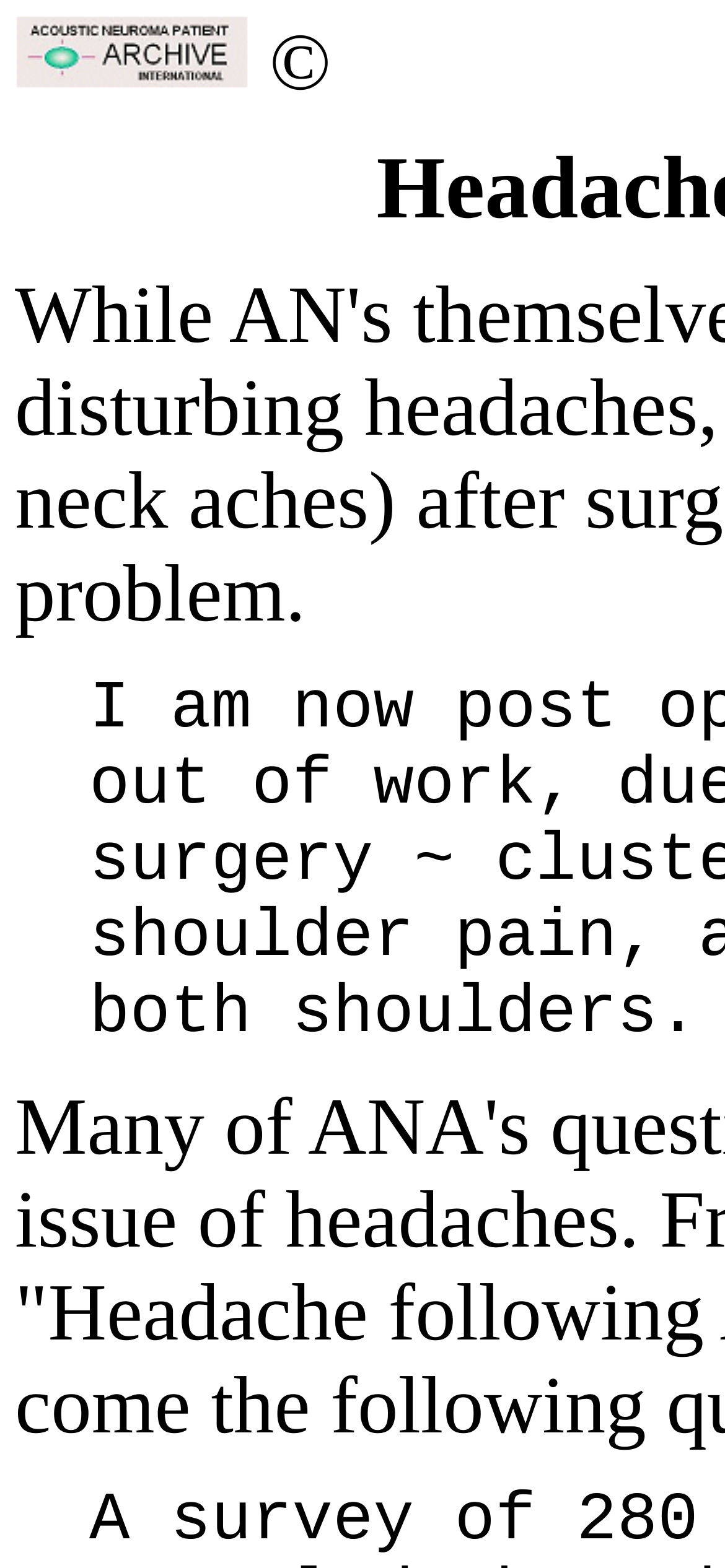Predict the bounding box coordinates of the UI element that matches this description: "parent_node: ©". The coordinates should be in the format [left, top, right, bottom] with each value between 0 and 1.

[0.021, 0.041, 0.344, 0.062]